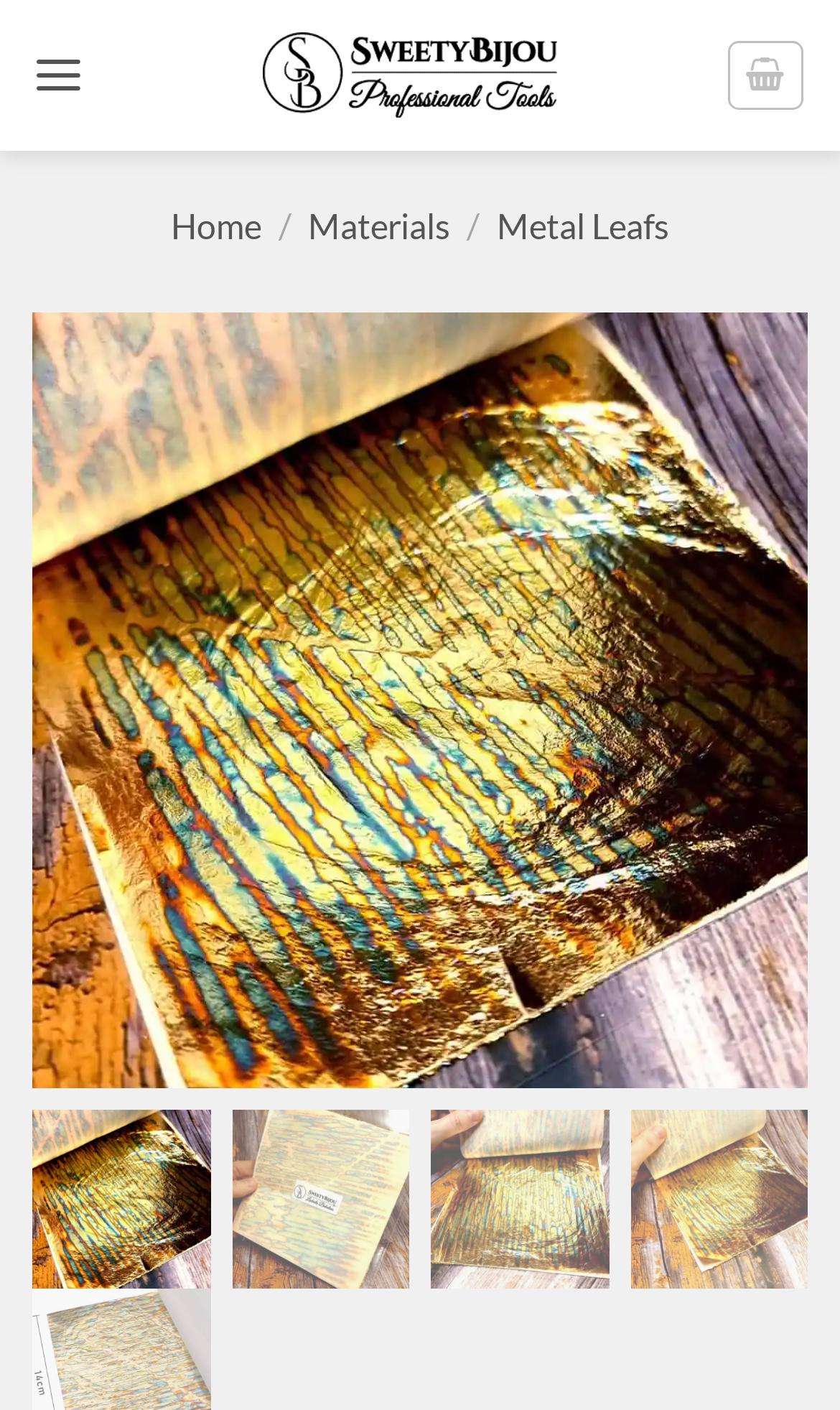Please find and generate the text of the main header of the webpage.

Green-Gold Lines Metal Leafs